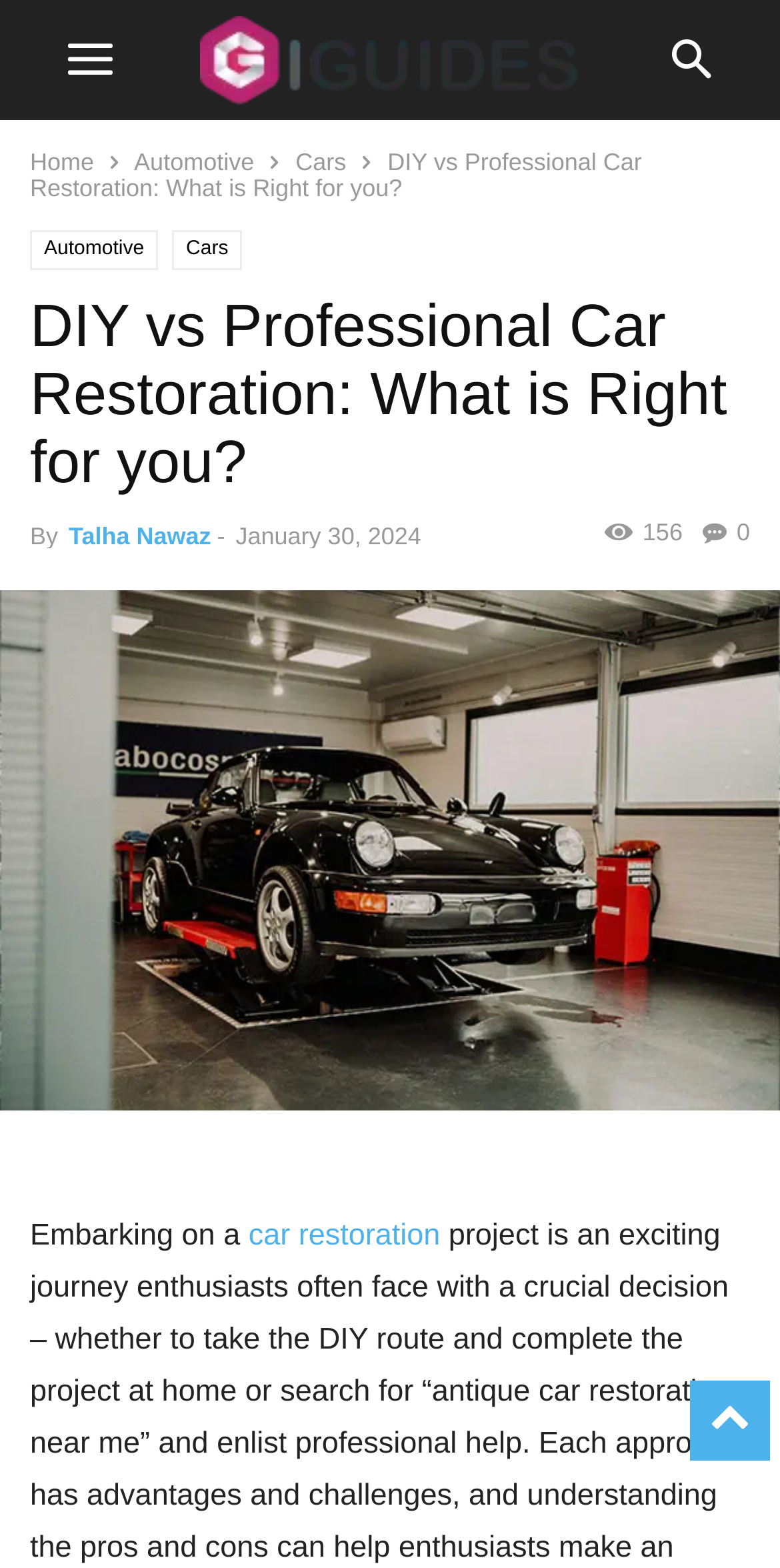Please provide a comprehensive response to the question based on the details in the image: What is the topic of the article?

I read the title of the article, which is 'DIY vs Professional Car Restoration: What is Right for you?', so the topic of the article is 'DIY vs Professional Car Restoration'.